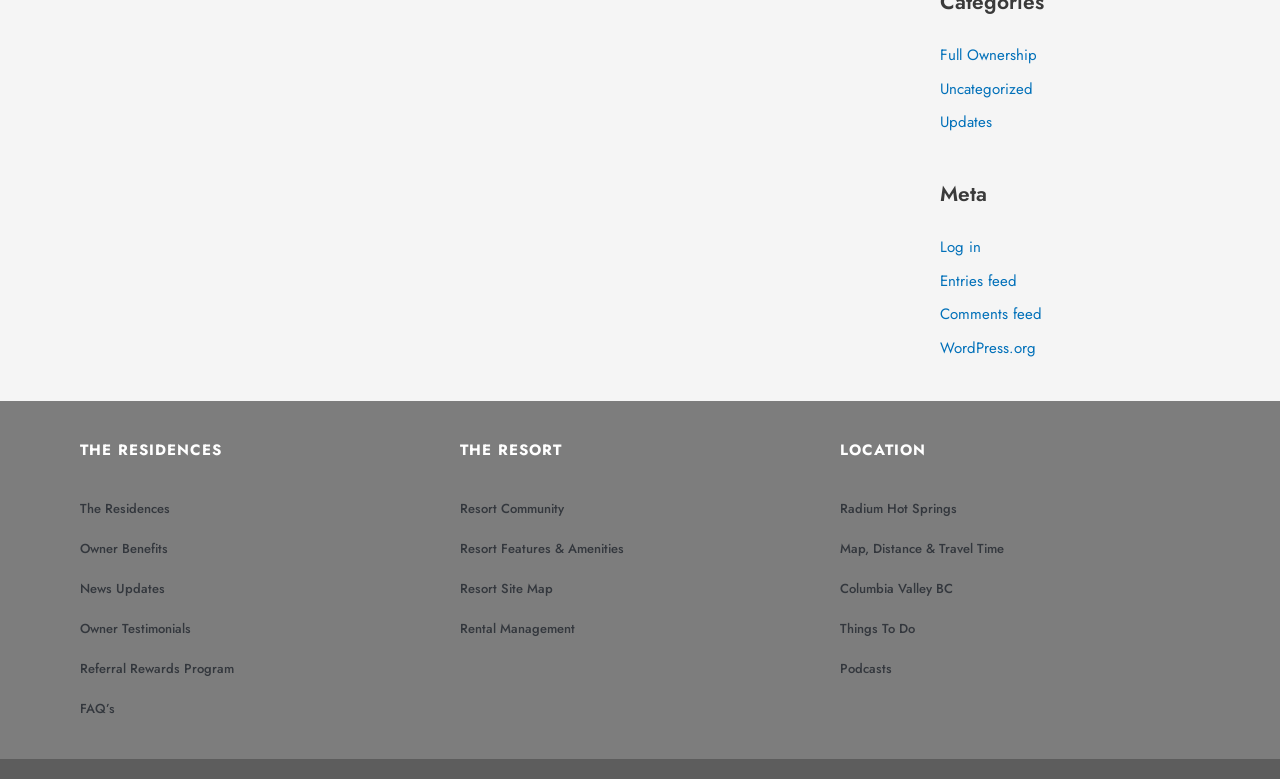Please give a short response to the question using one word or a phrase:
What is the last link under the 'Meta' section?

WordPress.org